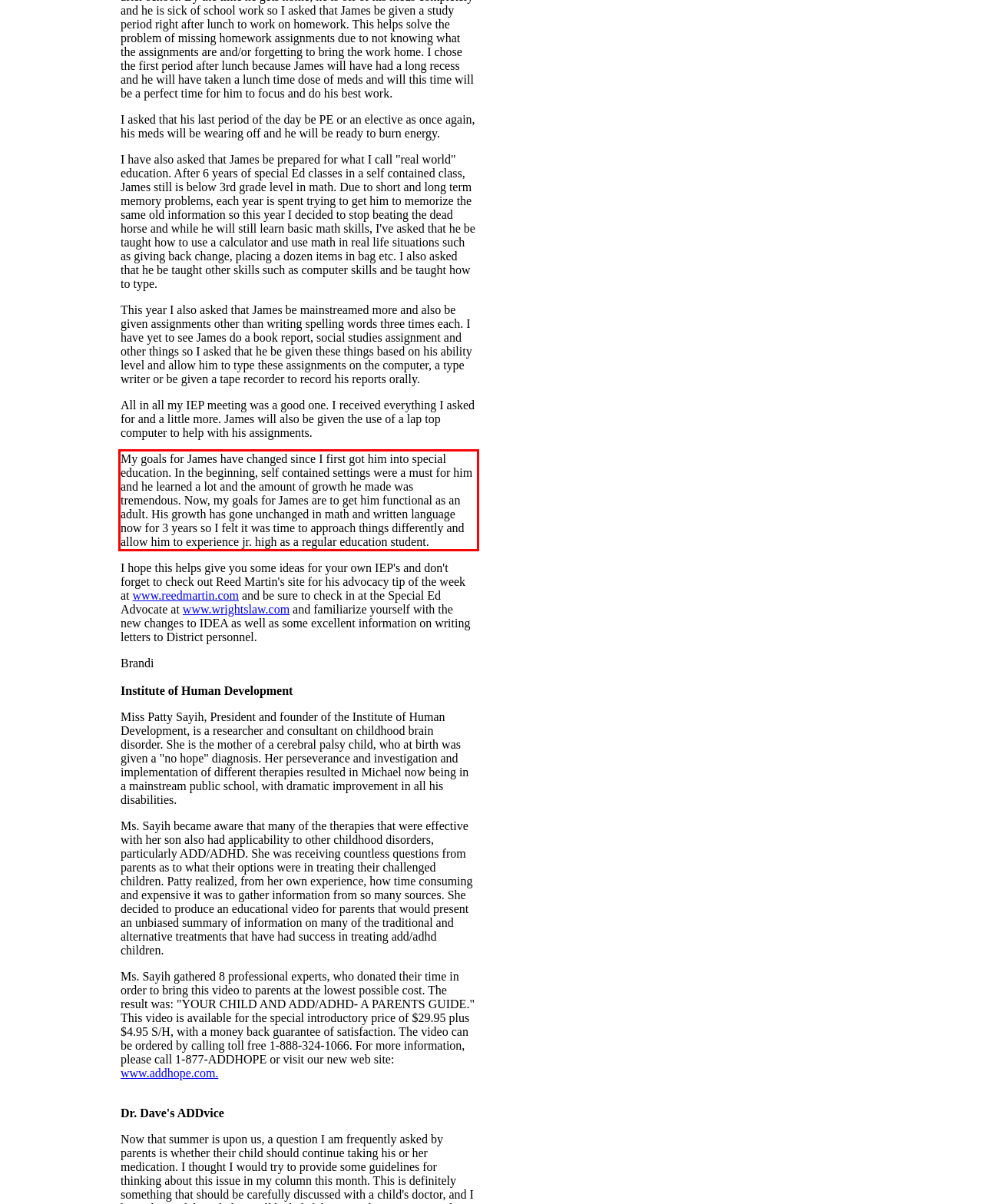Within the screenshot of the webpage, there is a red rectangle. Please recognize and generate the text content inside this red bounding box.

My goals for James have changed since I first got him into special education. In the beginning, self contained settings were a must for him and he learned a lot and the amount of growth he made was tremendous. Now, my goals for James are to get him functional as an adult. His growth has gone unchanged in math and written language now for 3 years so I felt it was time to approach things differently and allow him to experience jr. high as a regular education student.